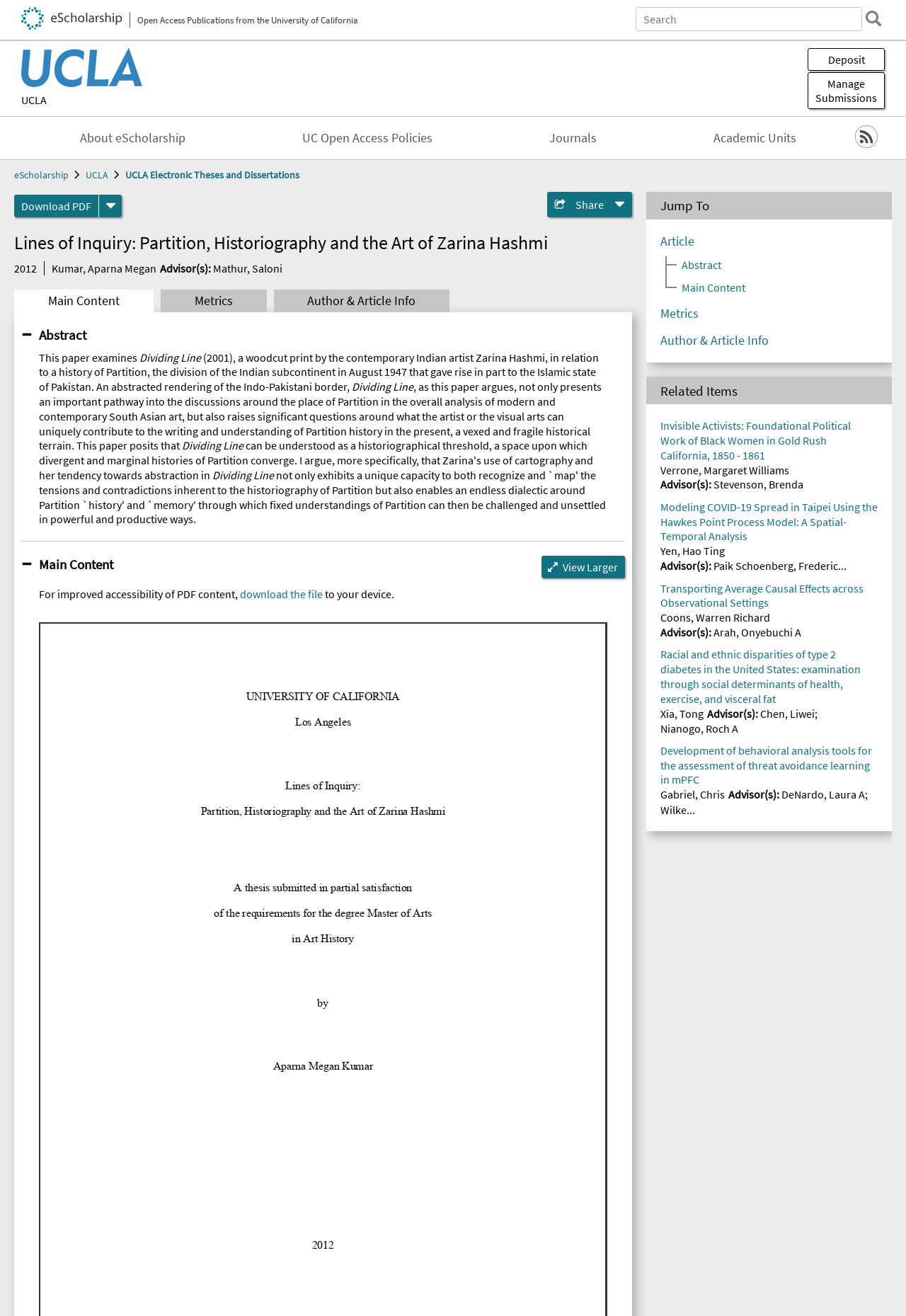Highlight the bounding box coordinates of the region I should click on to meet the following instruction: "Download PDF".

[0.016, 0.148, 0.109, 0.165]